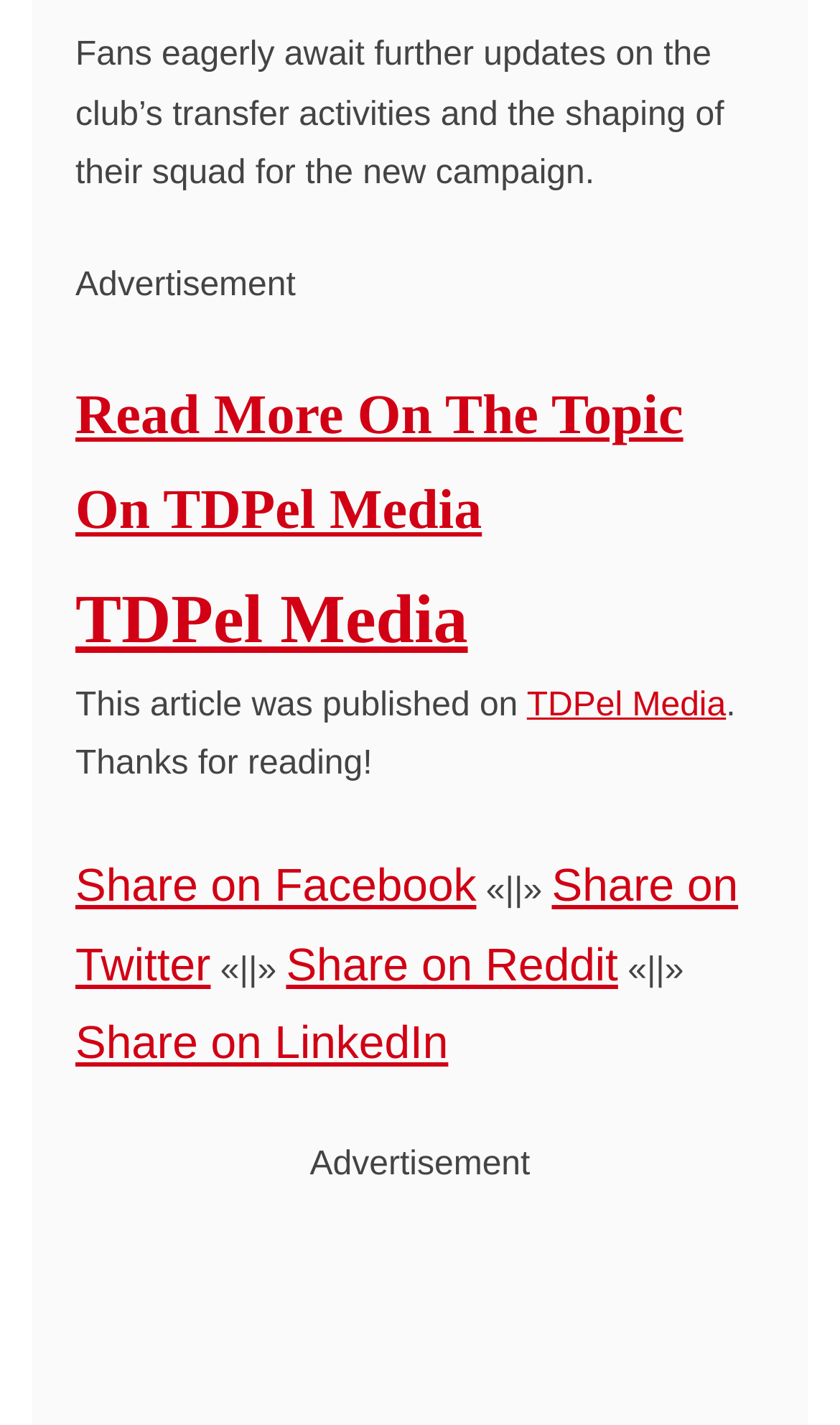What is the tone of the article?
Using the image, answer in one word or phrase.

Informative